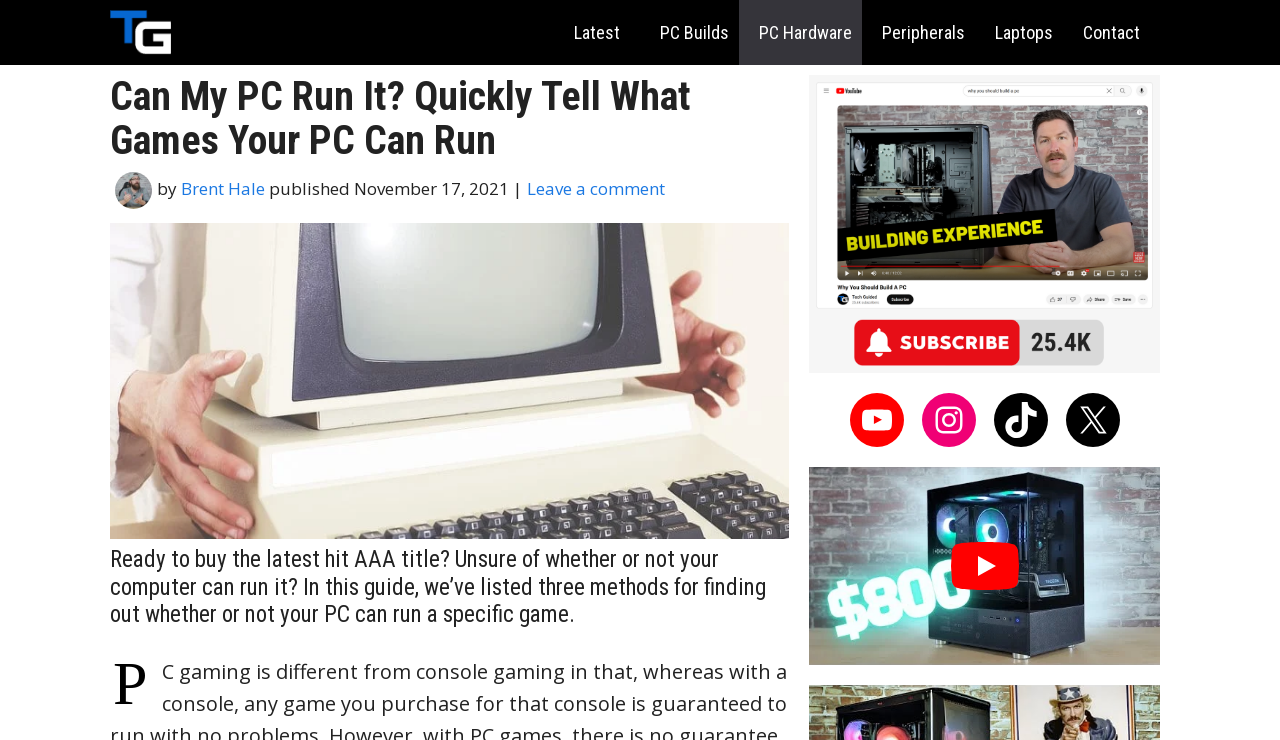Please identify the bounding box coordinates of the clickable element to fulfill the following instruction: "View the 'Best $800 Gaming PC for 2024' guide". The coordinates should be four float numbers between 0 and 1, i.e., [left, top, right, bottom].

[0.632, 0.587, 0.906, 0.943]